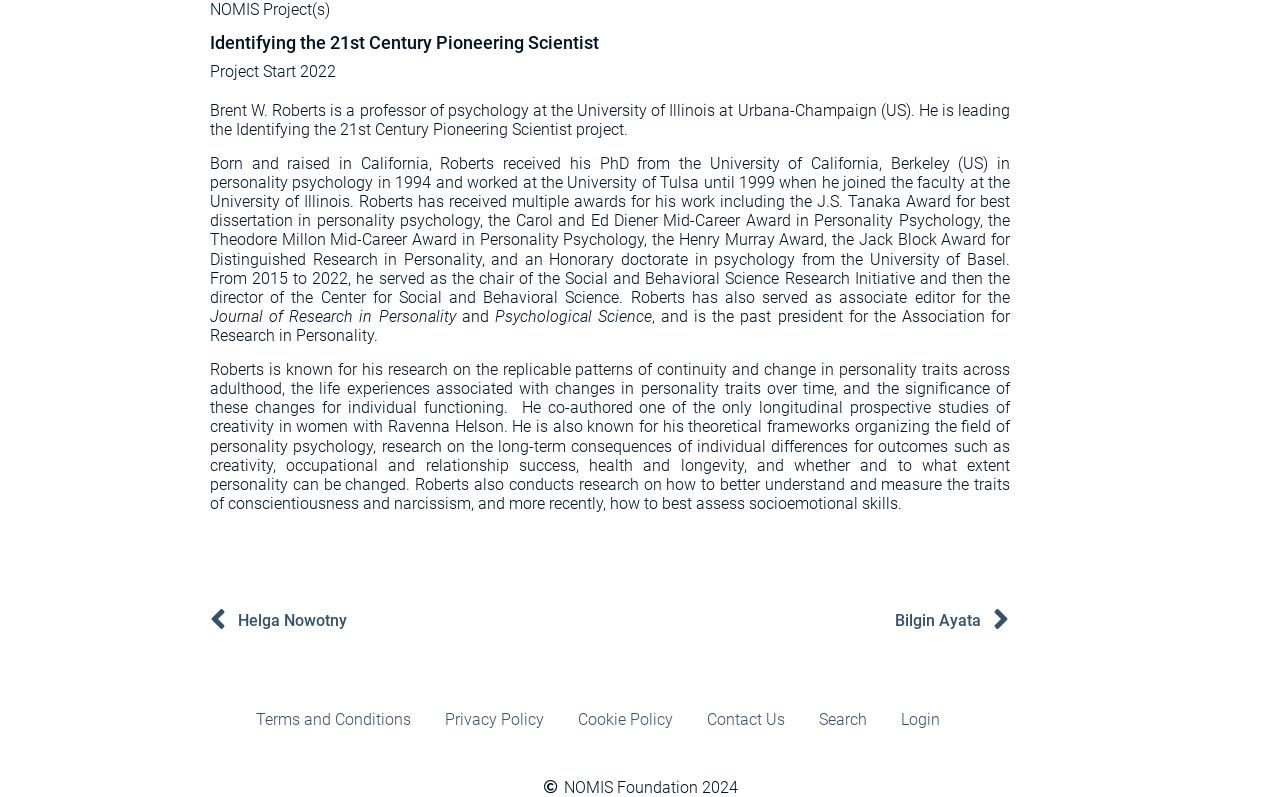Identify the bounding box for the UI element specified in this description: "Terms and Conditions". The coordinates must be four float numbers between 0 and 1, formatted as [left, top, right, bottom].

[0.2, 0.874, 0.321, 0.932]